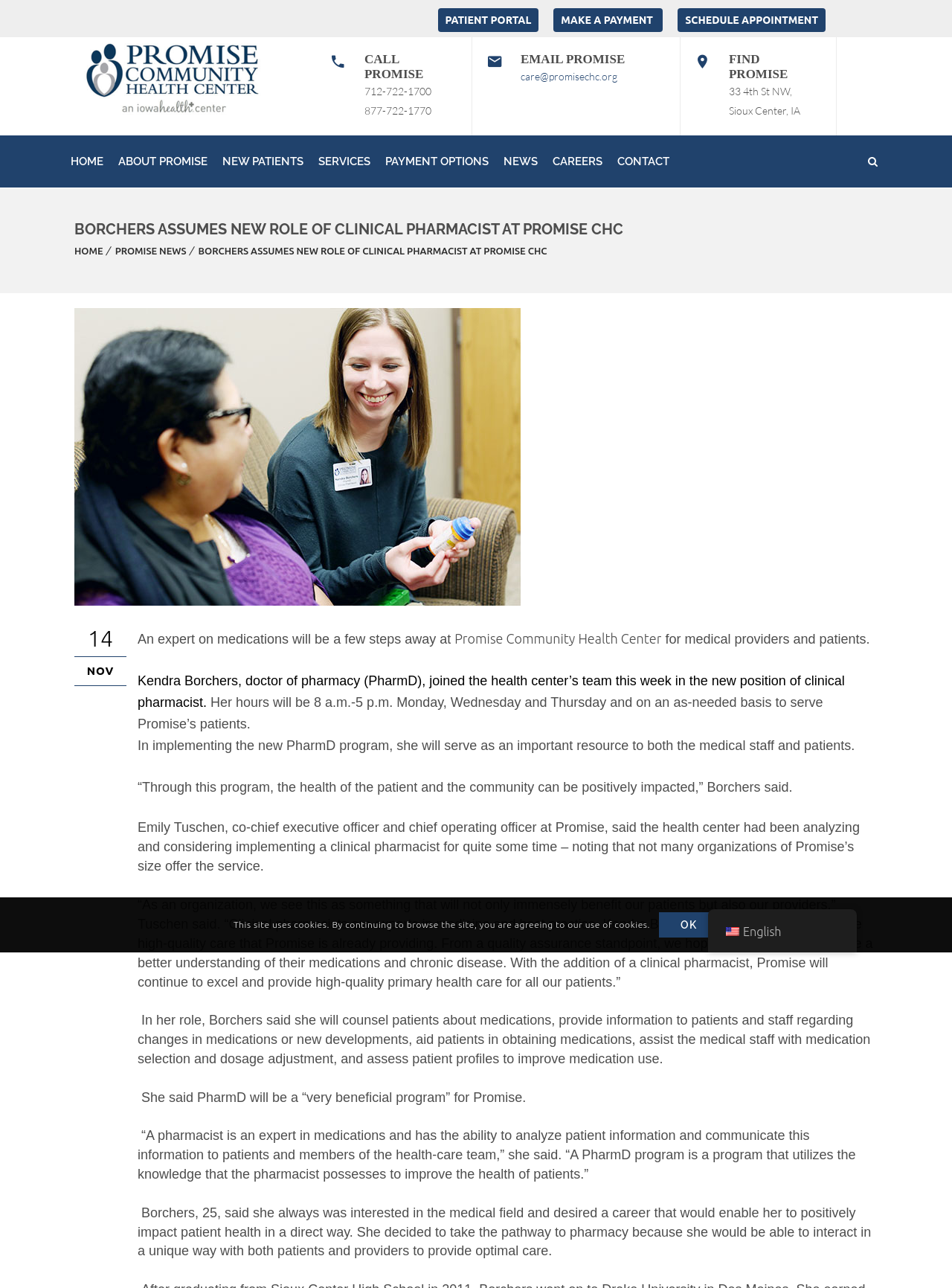Respond with a single word or phrase to the following question:
What is the phone number to call Promise?

712-722-1700